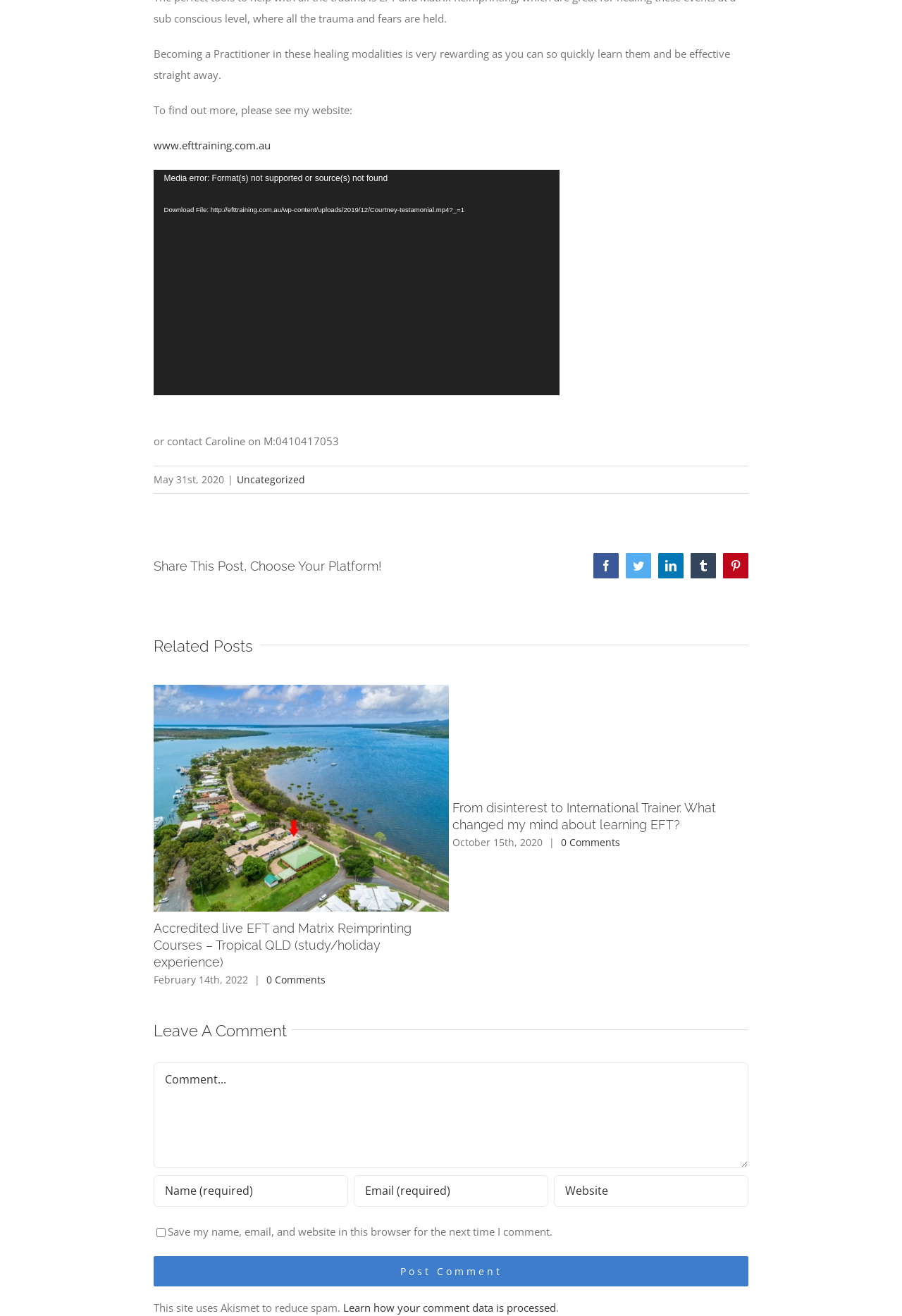Show the bounding box coordinates for the HTML element as described: "parent_node: Comment name="comment" placeholder="Comment..."".

[0.17, 0.807, 0.83, 0.887]